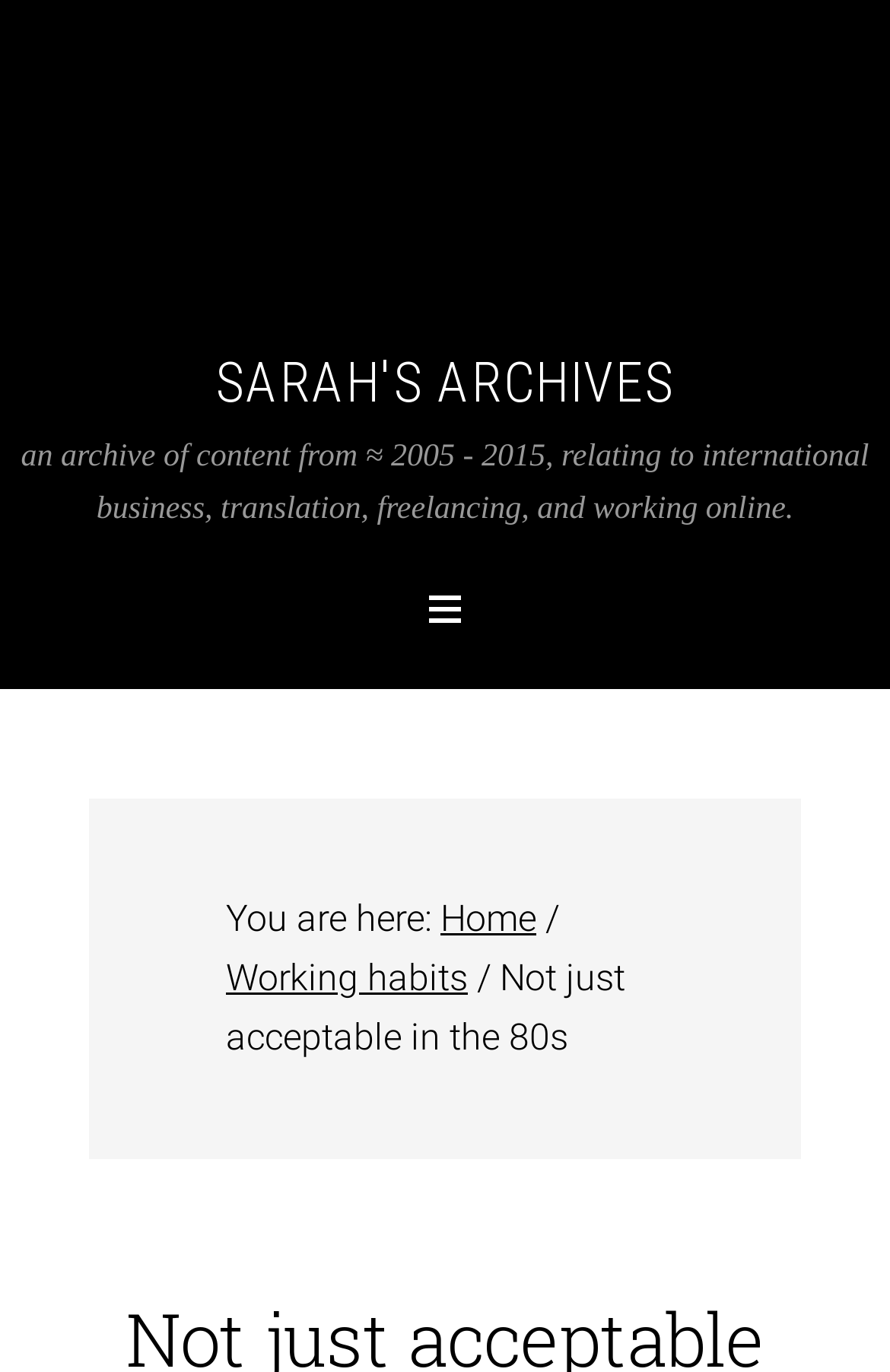What is the name of the archive?
Using the information from the image, provide a comprehensive answer to the question.

The name of the archive can be found in the link element with the text 'SARAH'S ARCHIVES' which is located at the top of the webpage.